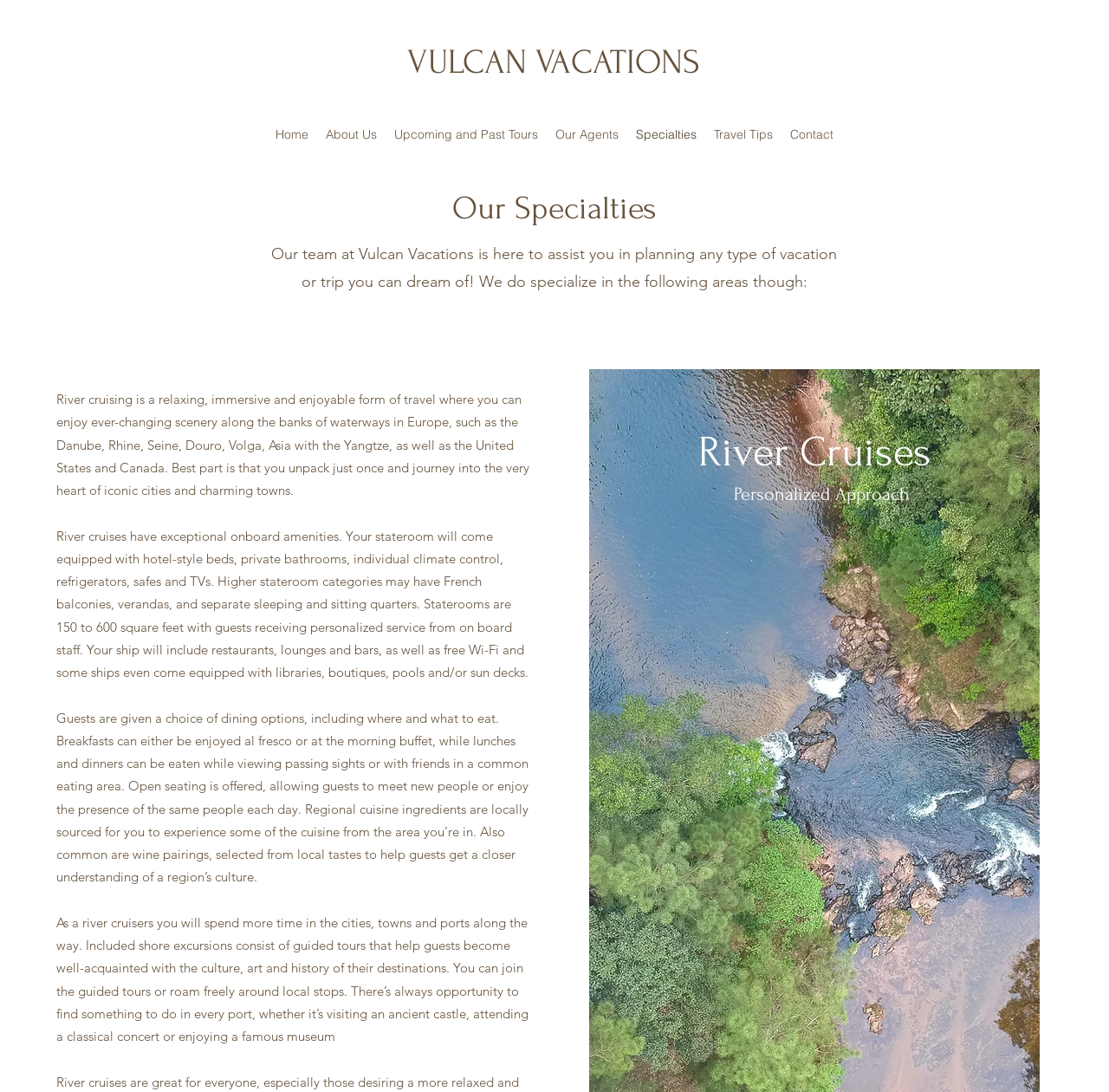What is included in the guided tours on a river cruise?
Carefully analyze the image and provide a detailed answer to the question.

The webpage mentions that the guided tours on a river cruise help guests become well-acquainted with the culture, art, and history of their destinations, which implies that these aspects are included in the guided tours.